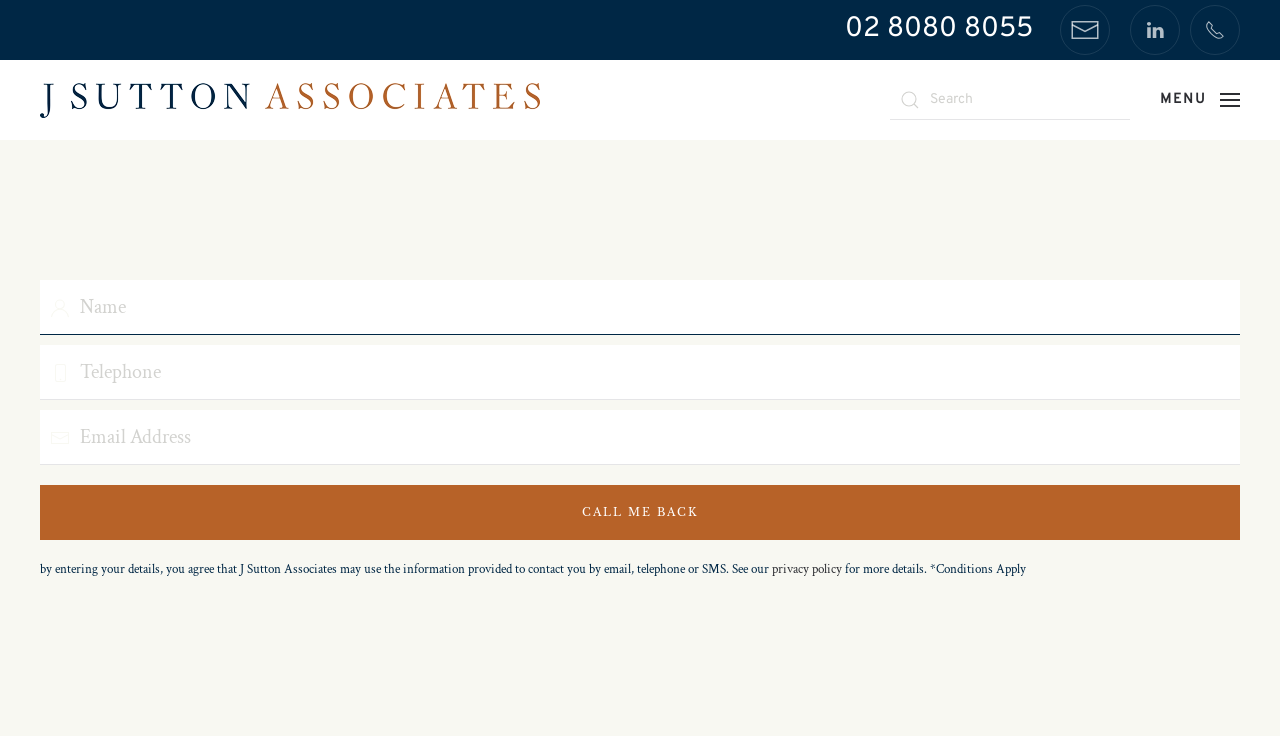Determine the bounding box coordinates for the area that should be clicked to carry out the following instruction: "Open the menu".

[0.906, 0.082, 0.969, 0.19]